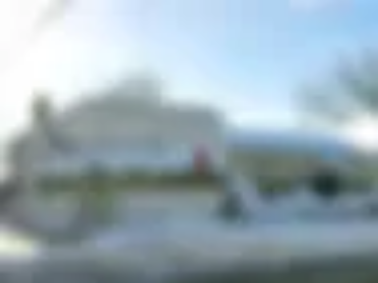What is visible in the background of the image?
Look at the image and answer the question with a single word or phrase.

Trees